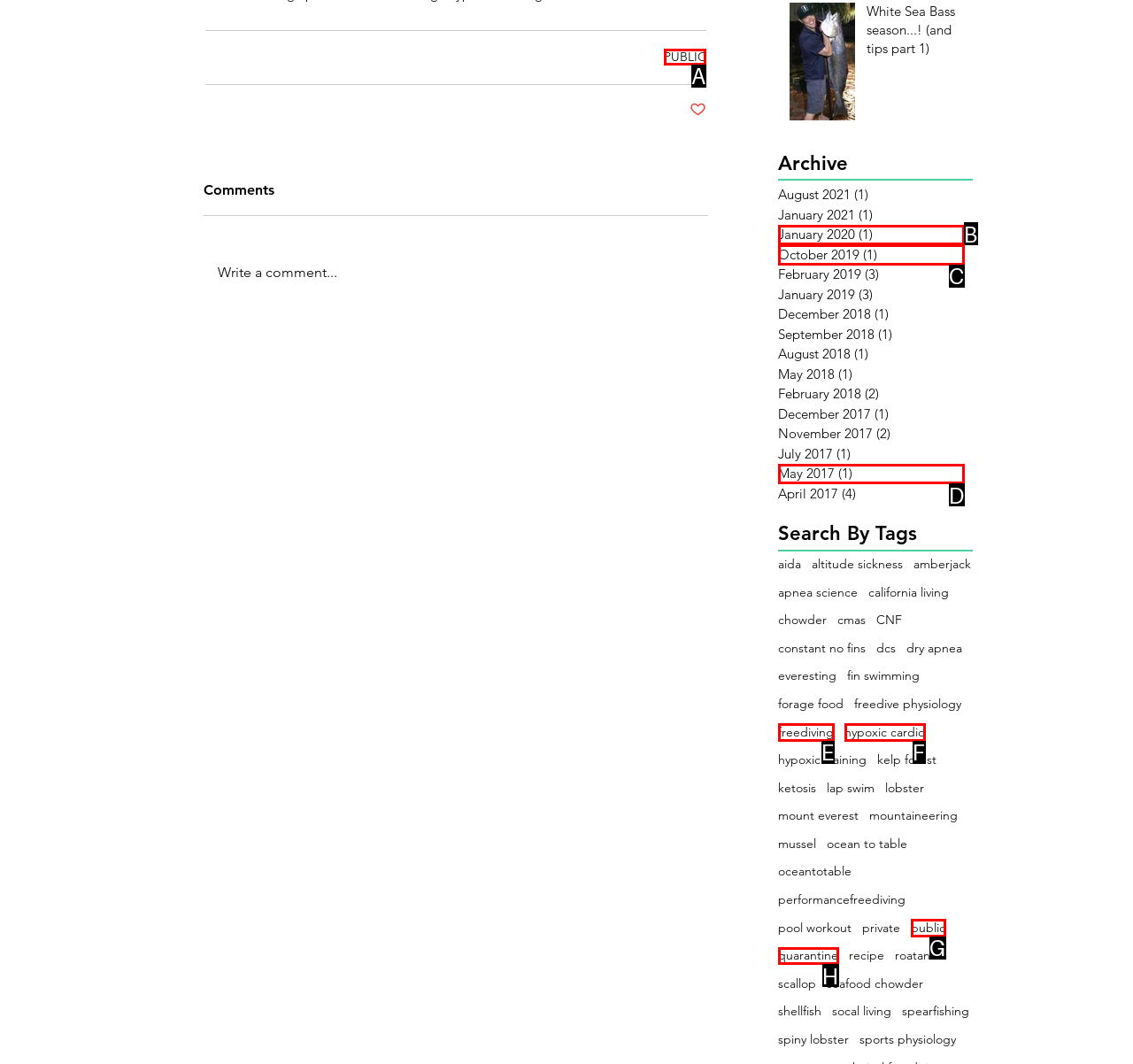Identify the appropriate lettered option to execute the following task: Click the 'PUBLIC' link
Respond with the letter of the selected choice.

A